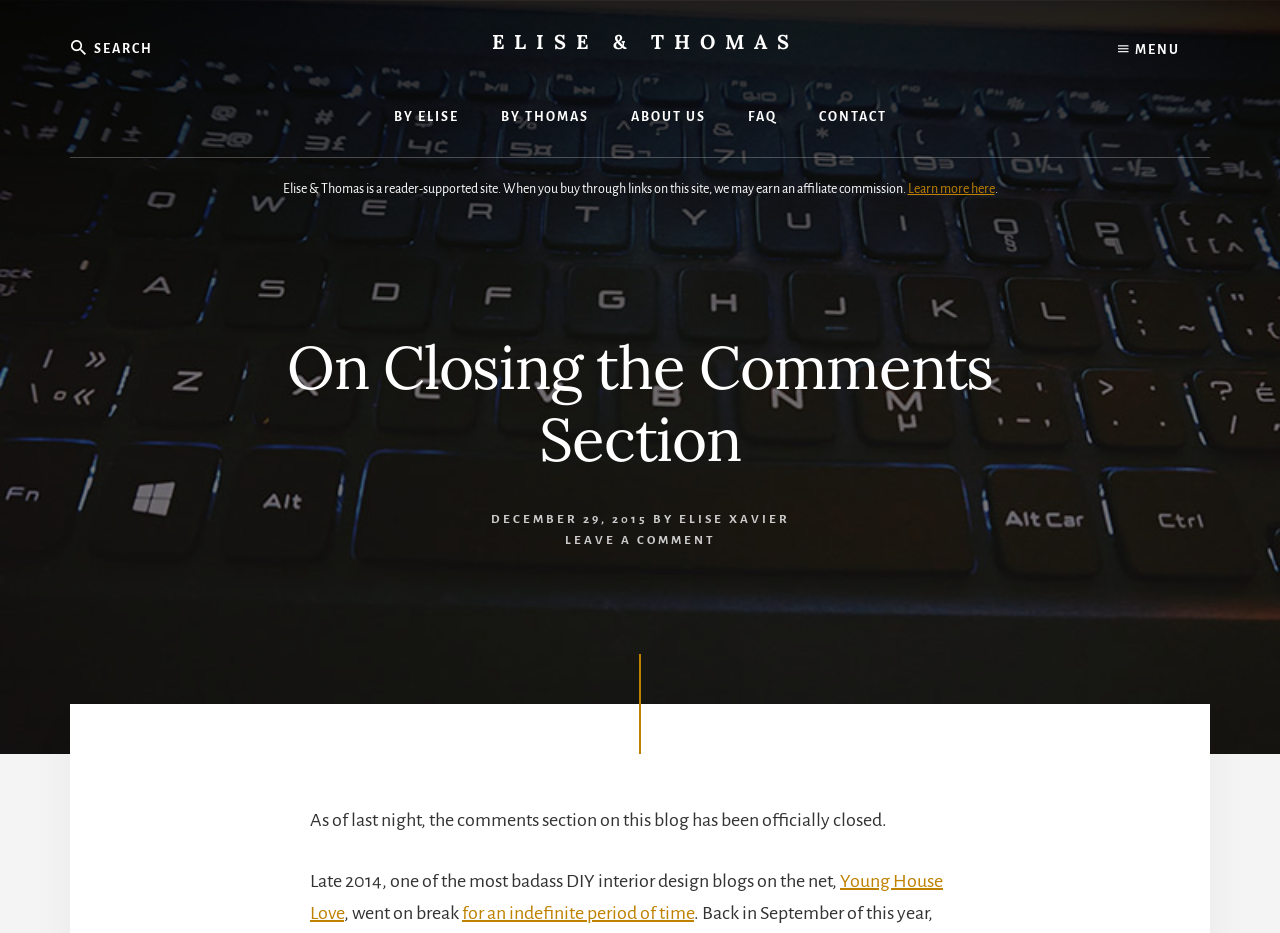Refer to the image and offer a detailed explanation in response to the question: What is the purpose of the search box?

I inferred this answer by looking at the search box element and its associated text 'Search', which suggests that it is used to search for content within the blog.